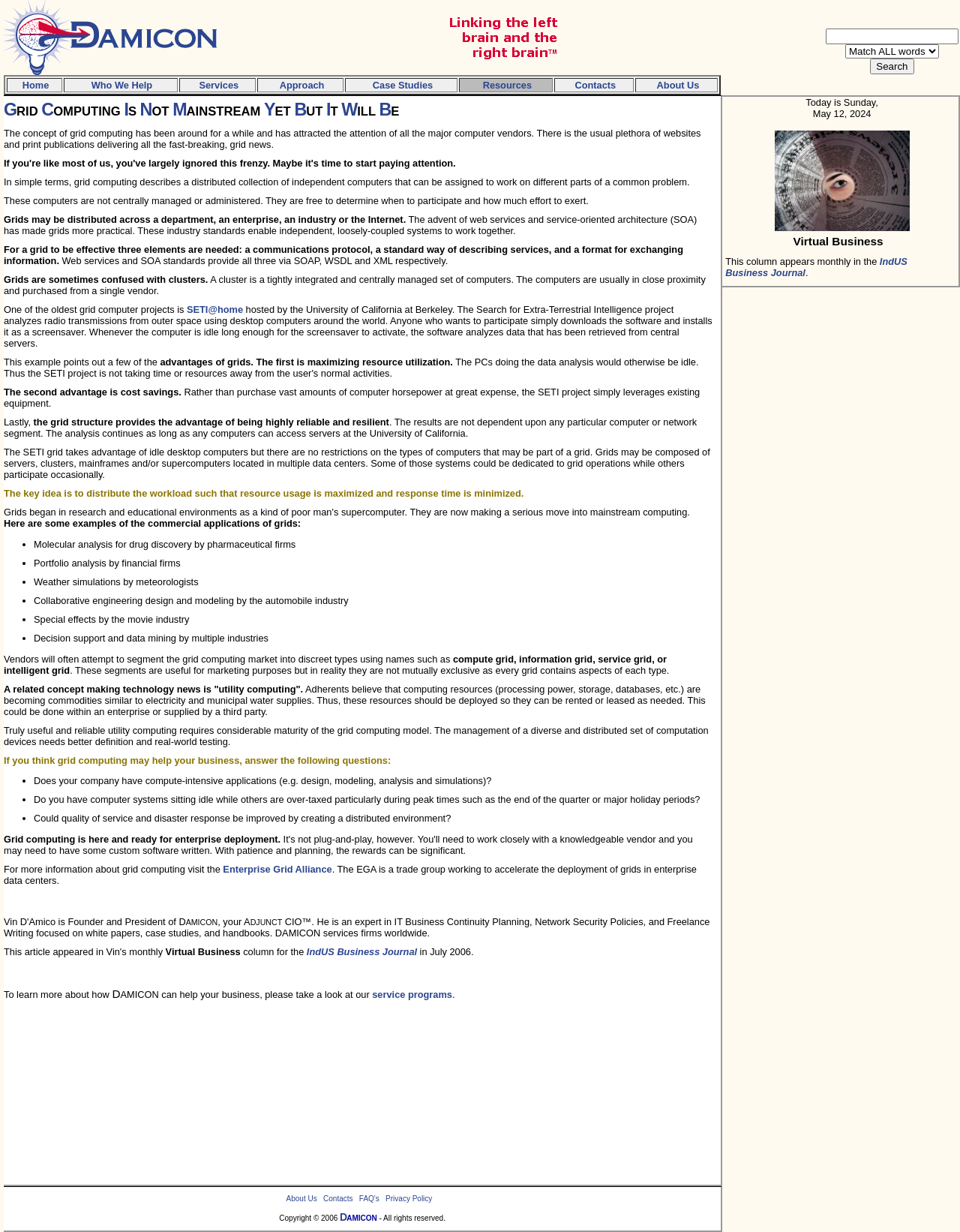Find and specify the bounding box coordinates that correspond to the clickable region for the instruction: "go to Home page".

[0.007, 0.063, 0.065, 0.075]